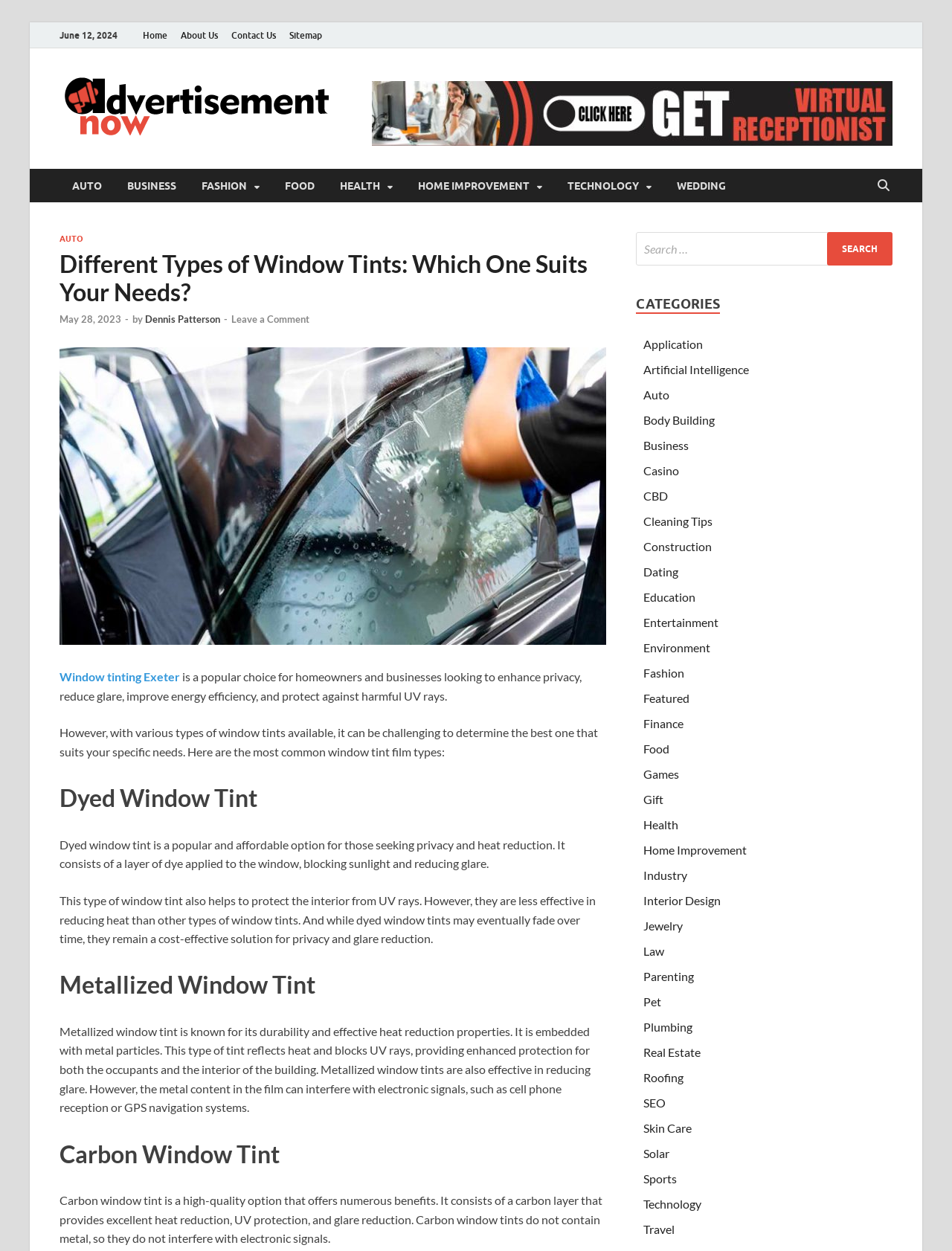Please locate the bounding box coordinates of the element that should be clicked to complete the given instruction: "Explore 'Home Improvement' category".

[0.676, 0.674, 0.784, 0.685]